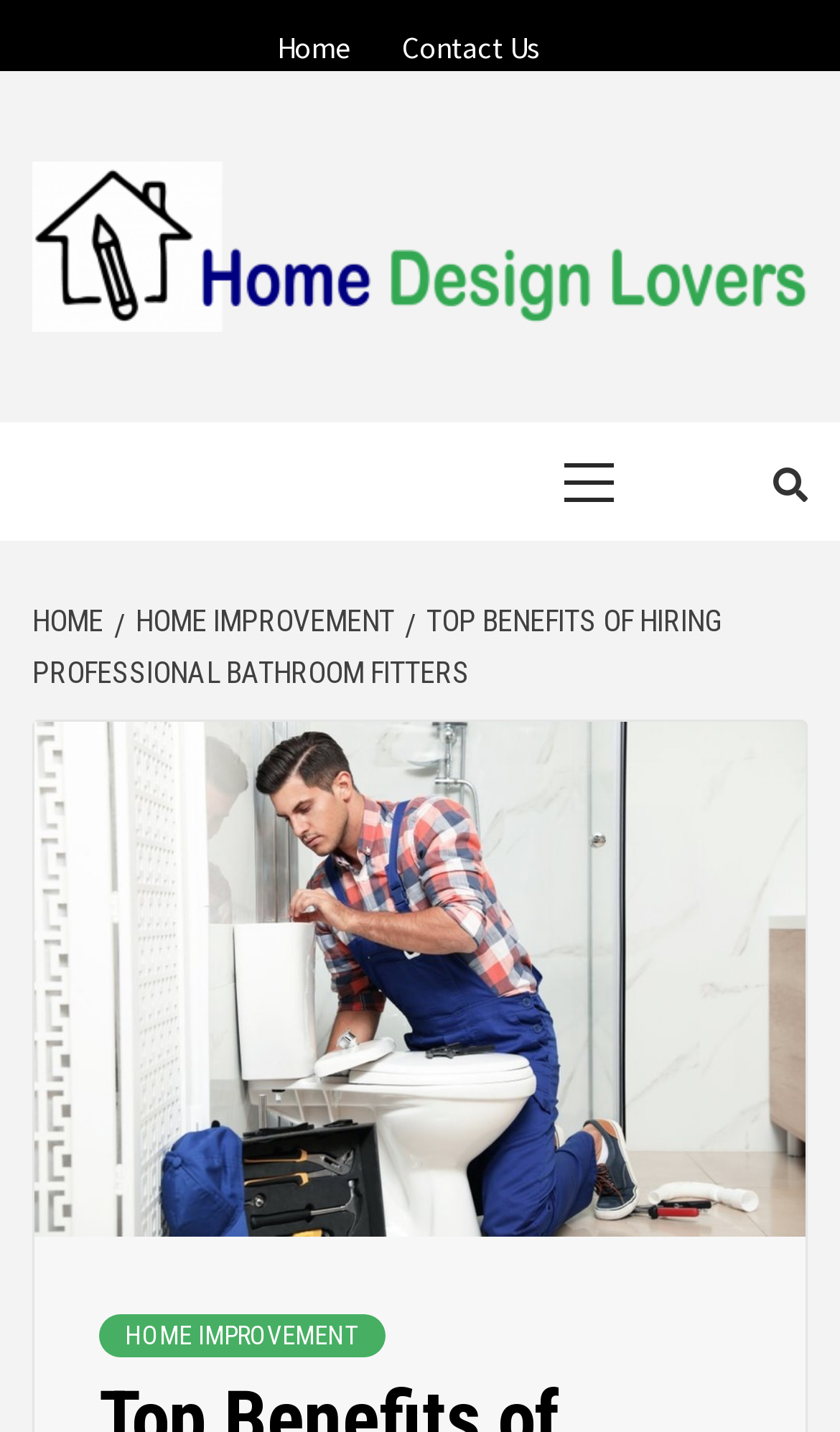Show the bounding box coordinates for the element that needs to be clicked to execute the following instruction: "go to home page". Provide the coordinates in the form of four float numbers between 0 and 1, i.e., [left, top, right, bottom].

[0.329, 0.0, 0.445, 0.038]